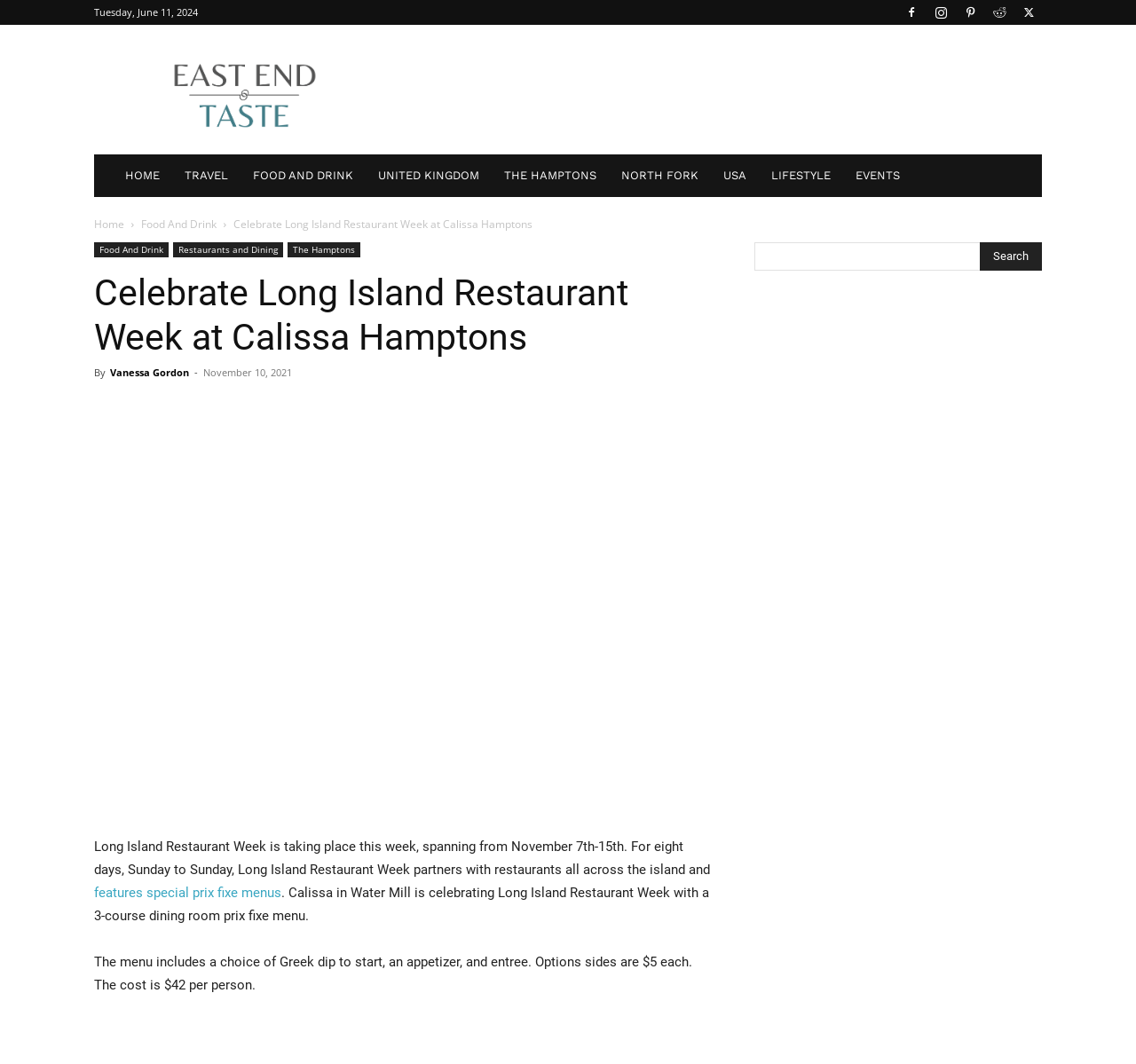What is the name of the restaurant celebrating Long Island Restaurant Week?
Based on the visual, give a brief answer using one word or a short phrase.

Calissa